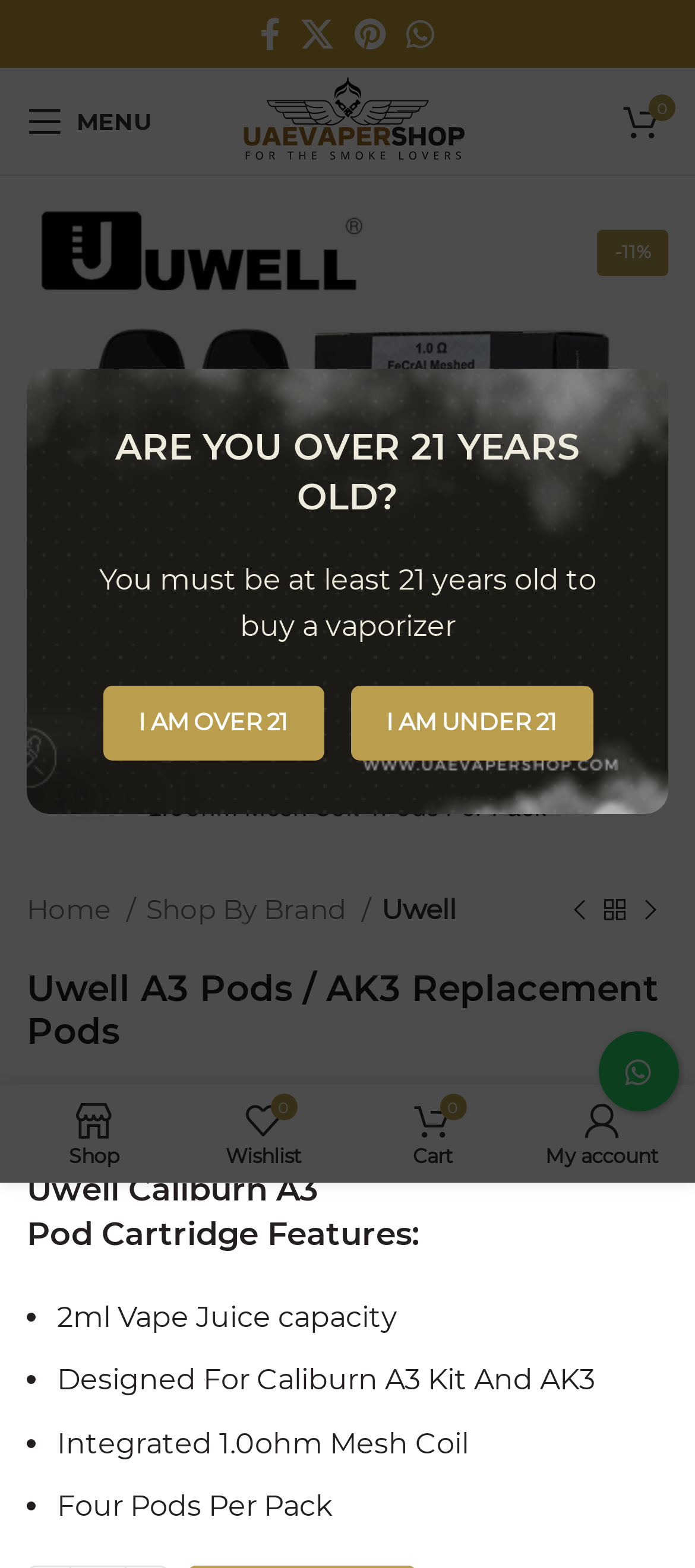Deliver a detailed narrative of the webpage's visual and textual elements.

This webpage is an online shop selling Uwell A3 Pods and AK3 Replacement Pods. At the top, there is a warning message asking users to confirm their age, with two buttons "I AM OVER 21" and "I AM UNDER 21". Below this, there are social media links to Facebook, X, Pinterest, and WhatsApp, as well as a mobile menu button and a site logo.

On the left side, there is a navigation menu with links to "Home", "Shop By Brand", and "Uwell". Below this, there are buttons to navigate to the previous and next products.

The main content of the page is a product description, featuring an image of the Uwell A3 Pods and AK3 Replacement Pods. The product name "Uwell A3 Pods / AK3 Replacement Pods" is displayed prominently, followed by a list of features, including "2ml Vape Juice capacity", "Designed For Caliburn A3 Kit And AK3", "Integrated 1.0ohm Mesh Coil", and "Four Pods Per Pack".

At the bottom of the page, there are links to "Shop", "My wishlist", "My cart", and "My account". There are also two small images, but their contents are not specified.